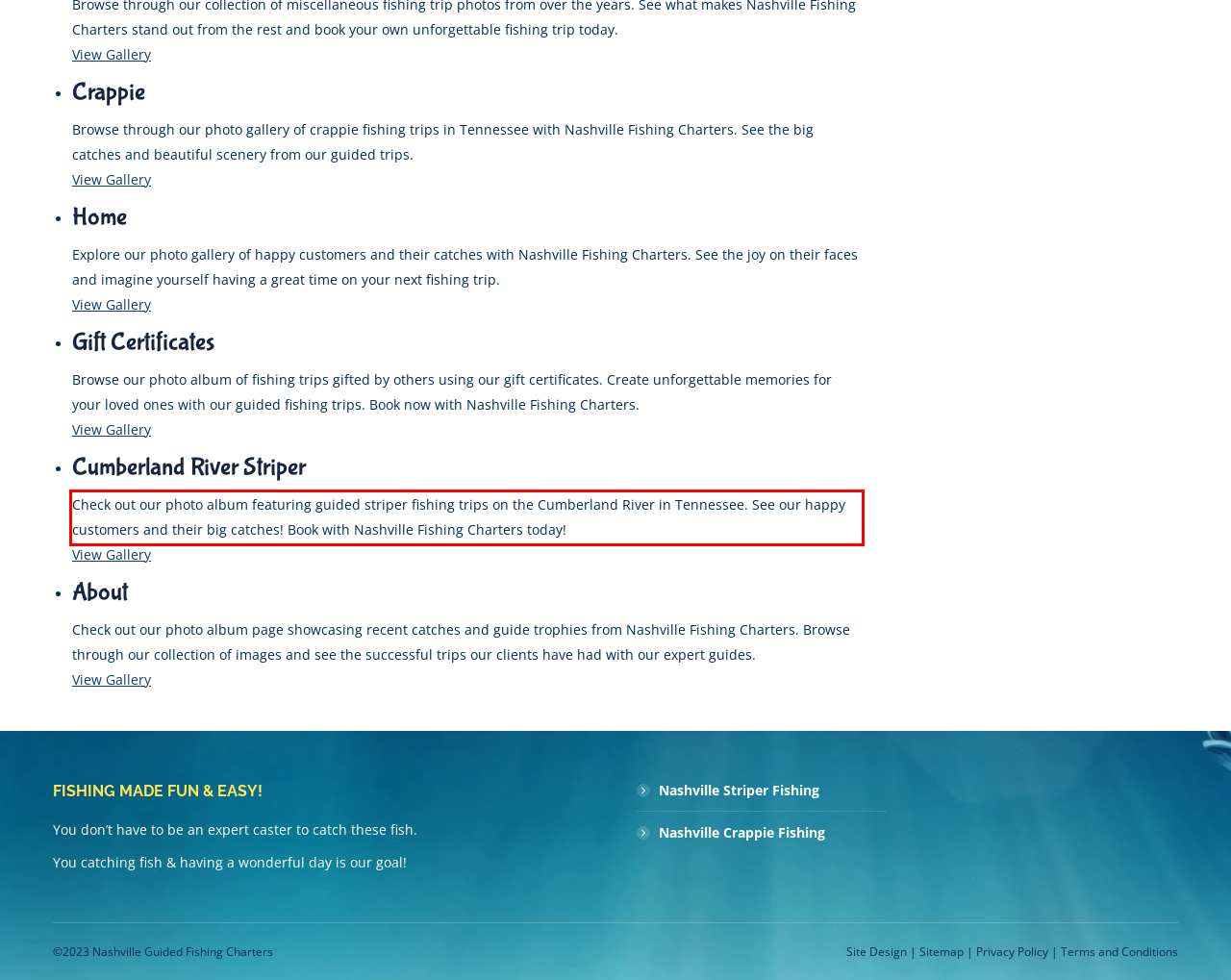You are provided with a webpage screenshot that includes a red rectangle bounding box. Extract the text content from within the bounding box using OCR.

Check out our photo album featuring guided striper fishing trips on the Cumberland River in Tennessee. See our happy customers and their big catches! Book with Nashville Fishing Charters today!